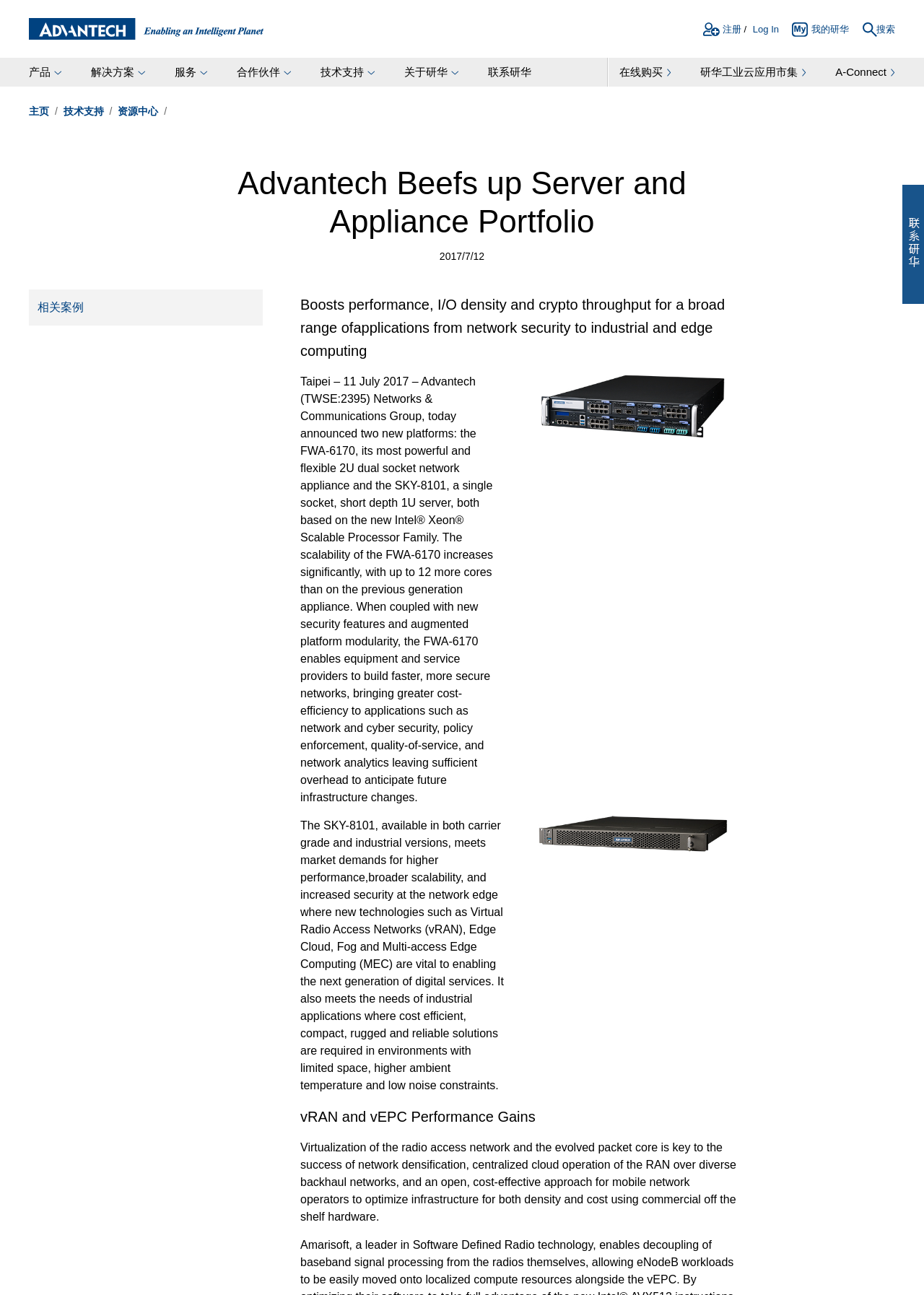What is the release date of the new platforms?
Using the image, elaborate on the answer with as much detail as possible.

I found the release date by reading the text content of the webpage, which mentions 'Taipei – 11 July 2017 – Advantech (TWSE:2395) Networks & Communications Group, today announced two new platforms...'.